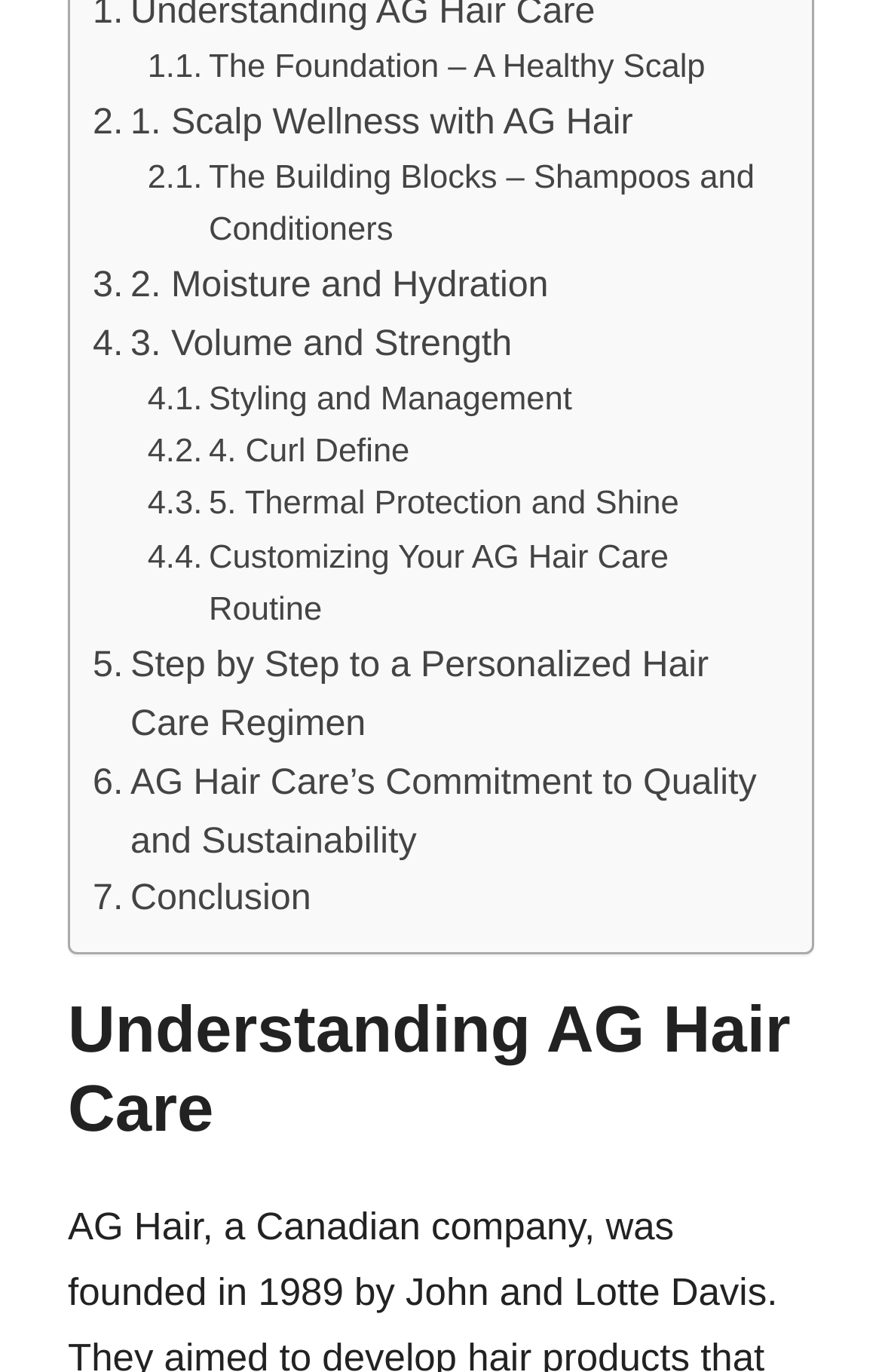Please provide a comprehensive response to the question below by analyzing the image: 
What is the purpose of the 'Customizing Your AG Hair Care Routine' link?

The 'Customizing Your AG Hair Care Routine' link is likely intended to help users create a personalized hair care routine, as it is positioned among other links related to hair care and AG Hair products.